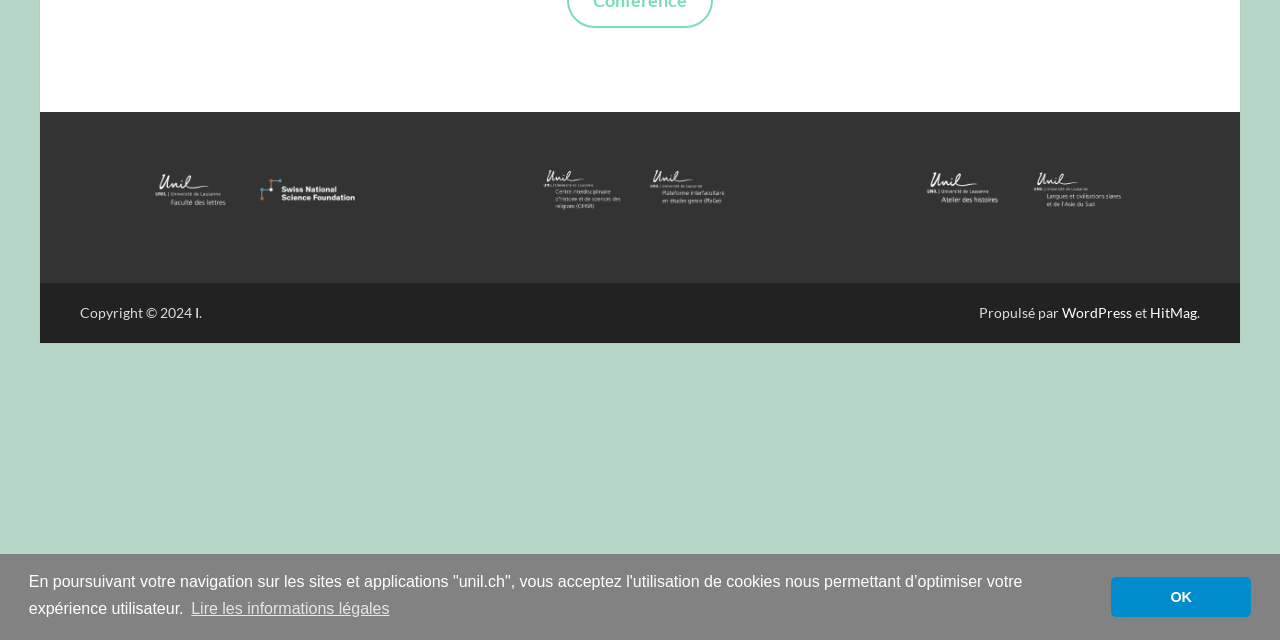Find and provide the bounding box coordinates for the UI element described here: "OK". The coordinates should be given as four float numbers between 0 and 1: [left, top, right, bottom].

[0.868, 0.902, 0.978, 0.963]